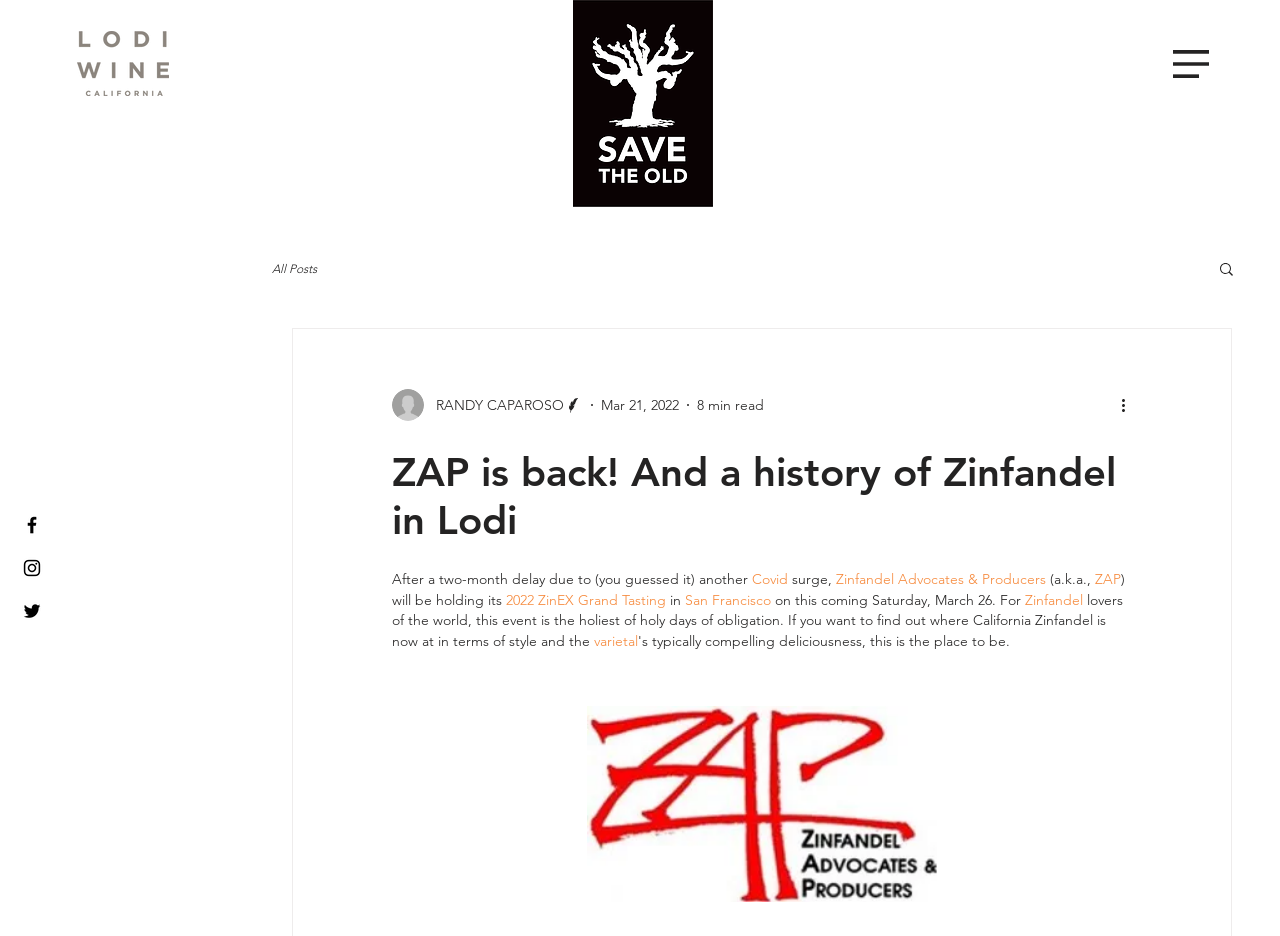Can you extract the primary headline text from the webpage?

ZAP is back! And a history of Zinfandel in Lodi